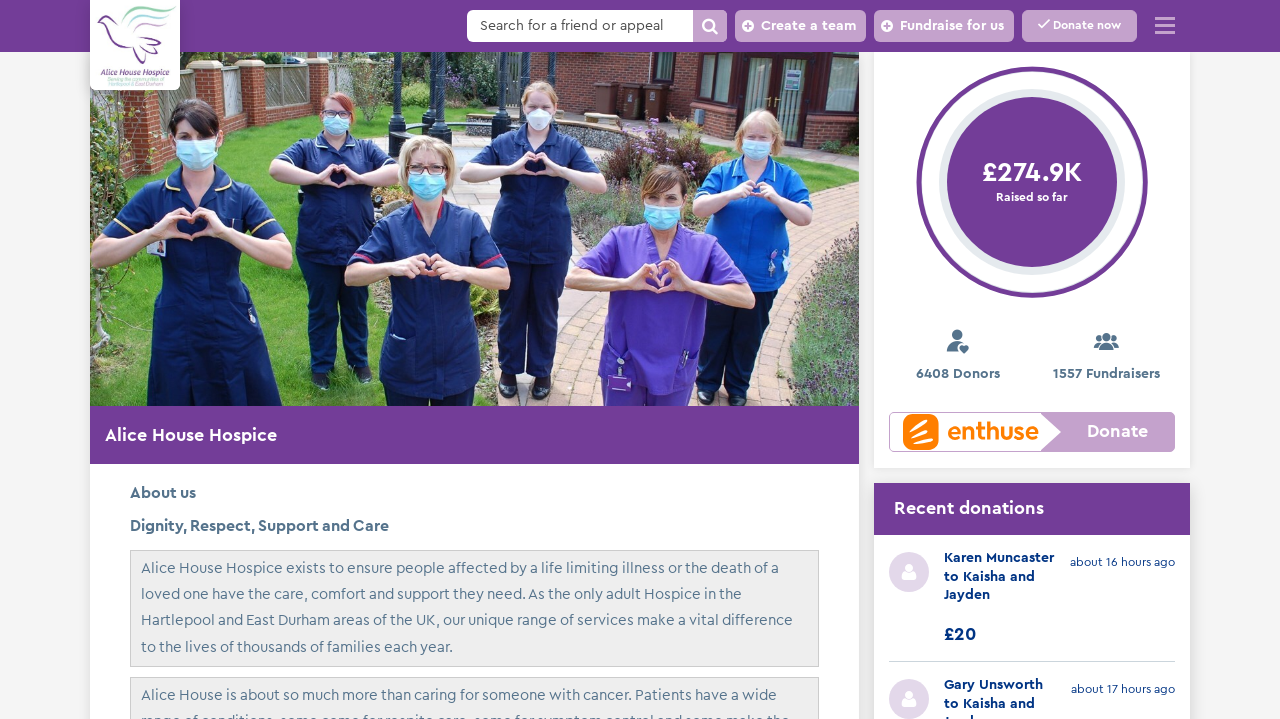Locate the bounding box coordinates of the clickable region necessary to complete the following instruction: "Create a team". Provide the coordinates in the format of four float numbers between 0 and 1, i.e., [left, top, right, bottom].

[0.574, 0.014, 0.677, 0.058]